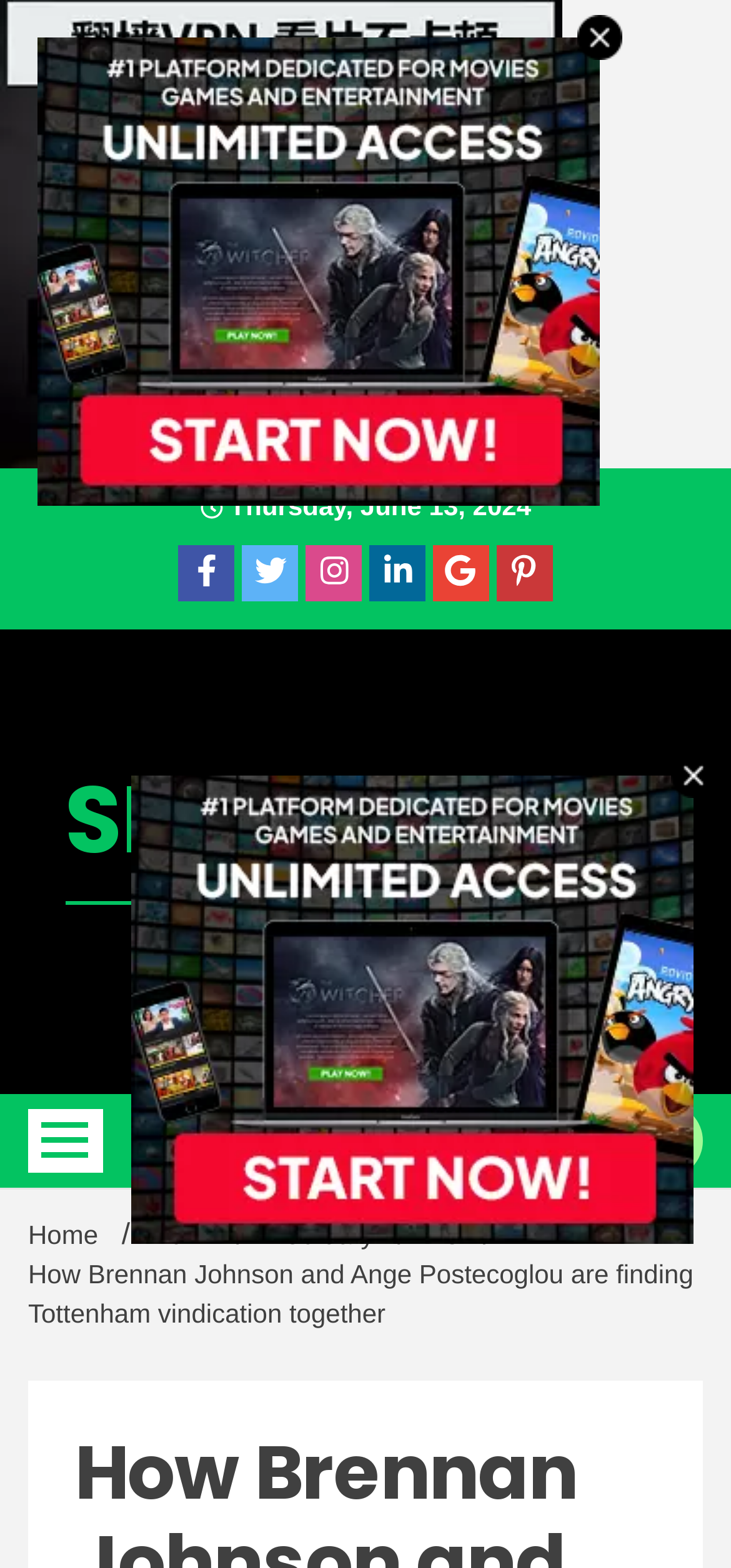Please reply to the following question with a single word or a short phrase:
What is the website's domain name?

Wifcuonline.com